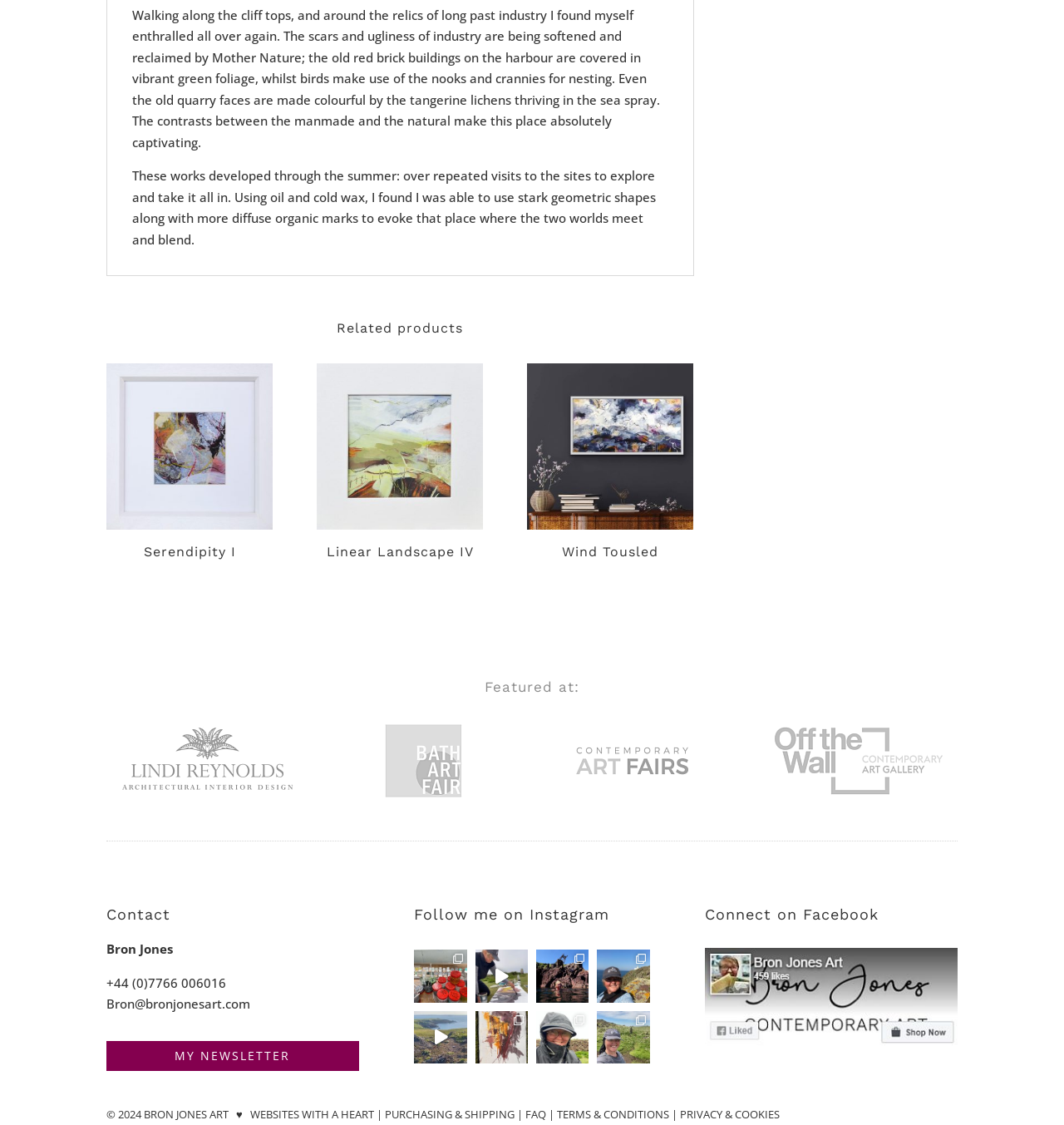What is the name of the artist?
Based on the screenshot, provide your answer in one word or phrase.

Bron Jones